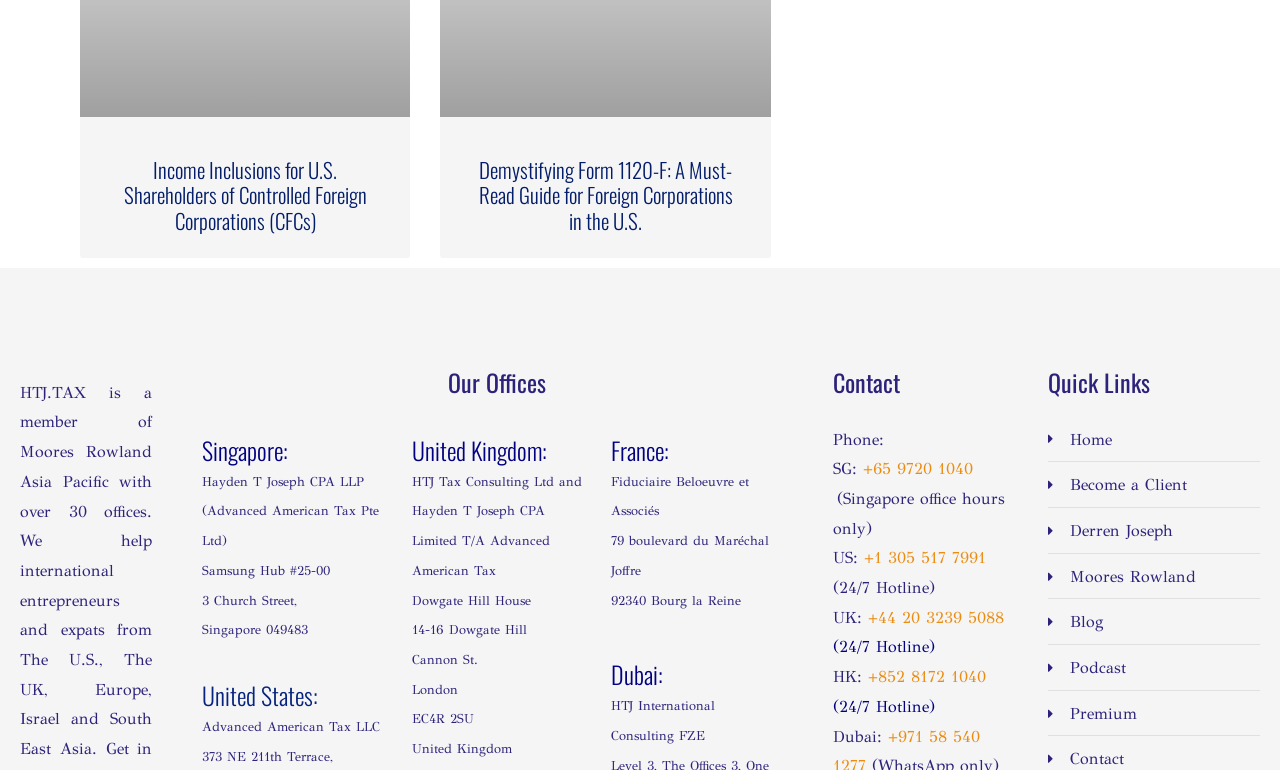What is the purpose of the 'Quick Links' section?
Using the information from the image, answer the question thoroughly.

The 'Quick Links' section appears to provide shortcuts to important pages on the website, such as the home page, becoming a client, and accessing the blog and podcast.